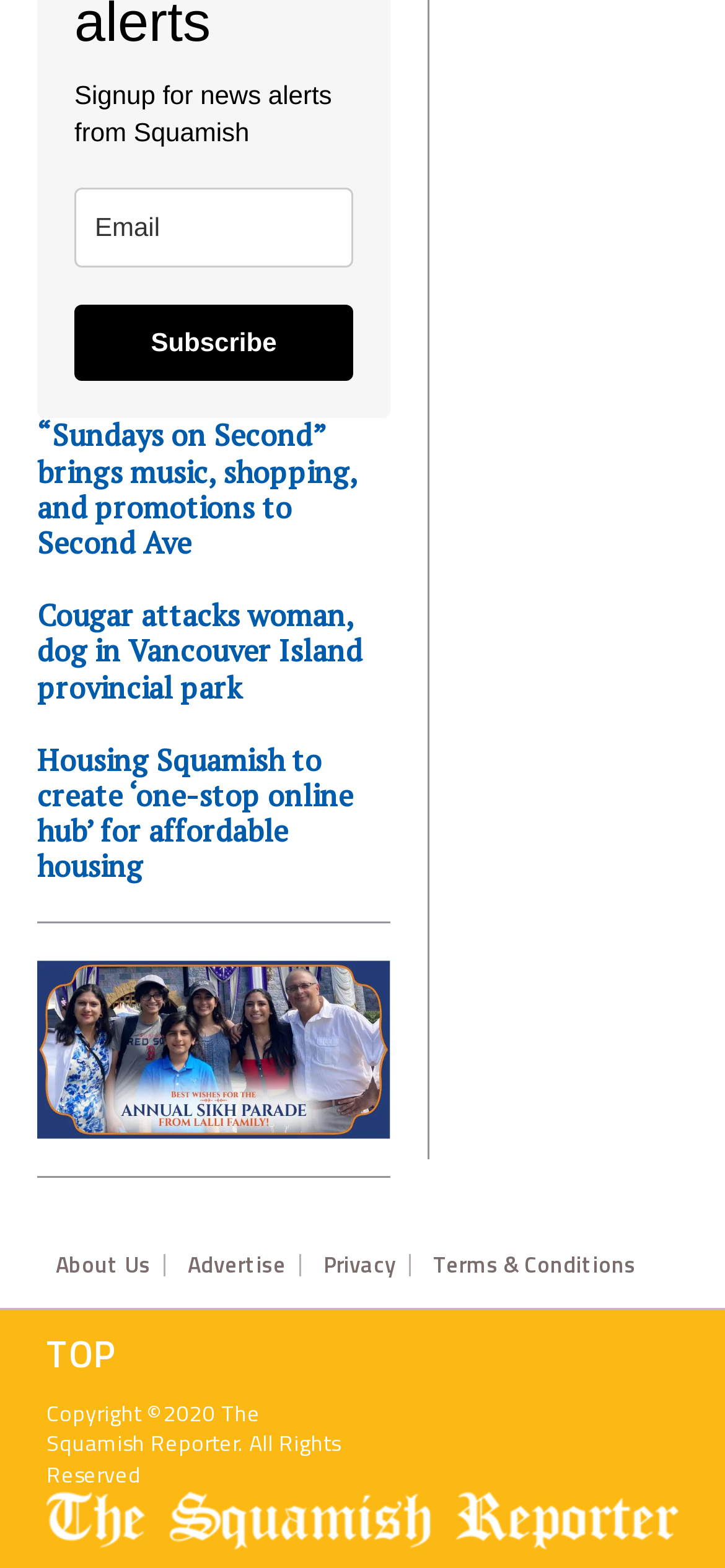Locate the bounding box of the UI element defined by this description: "Terms & Conditions". The coordinates should be given as four float numbers between 0 and 1, formatted as [left, top, right, bottom].

[0.597, 0.799, 0.877, 0.813]